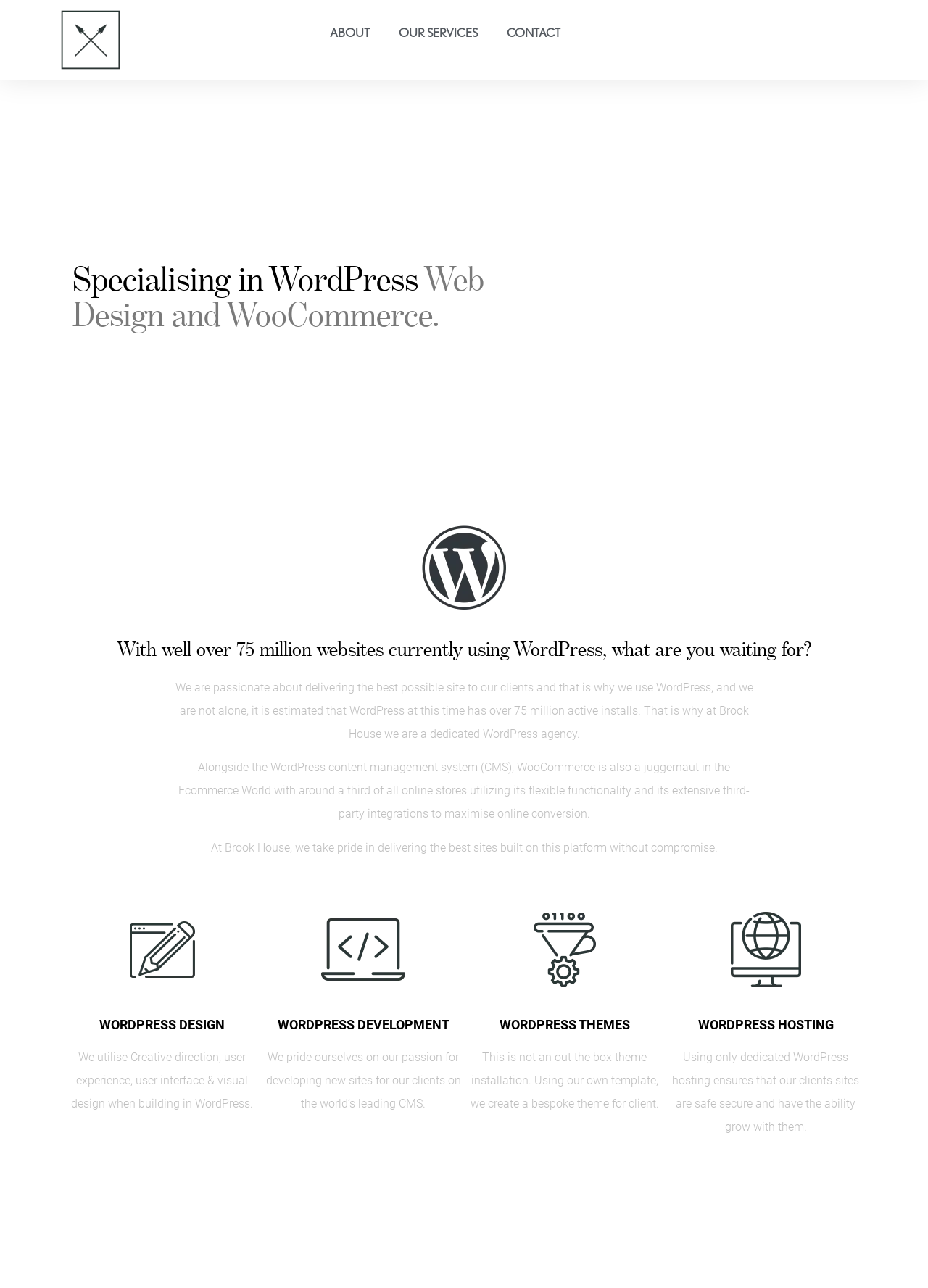Identify and provide the bounding box for the element described by: "Our Services".

[0.414, 0.0, 0.53, 0.051]